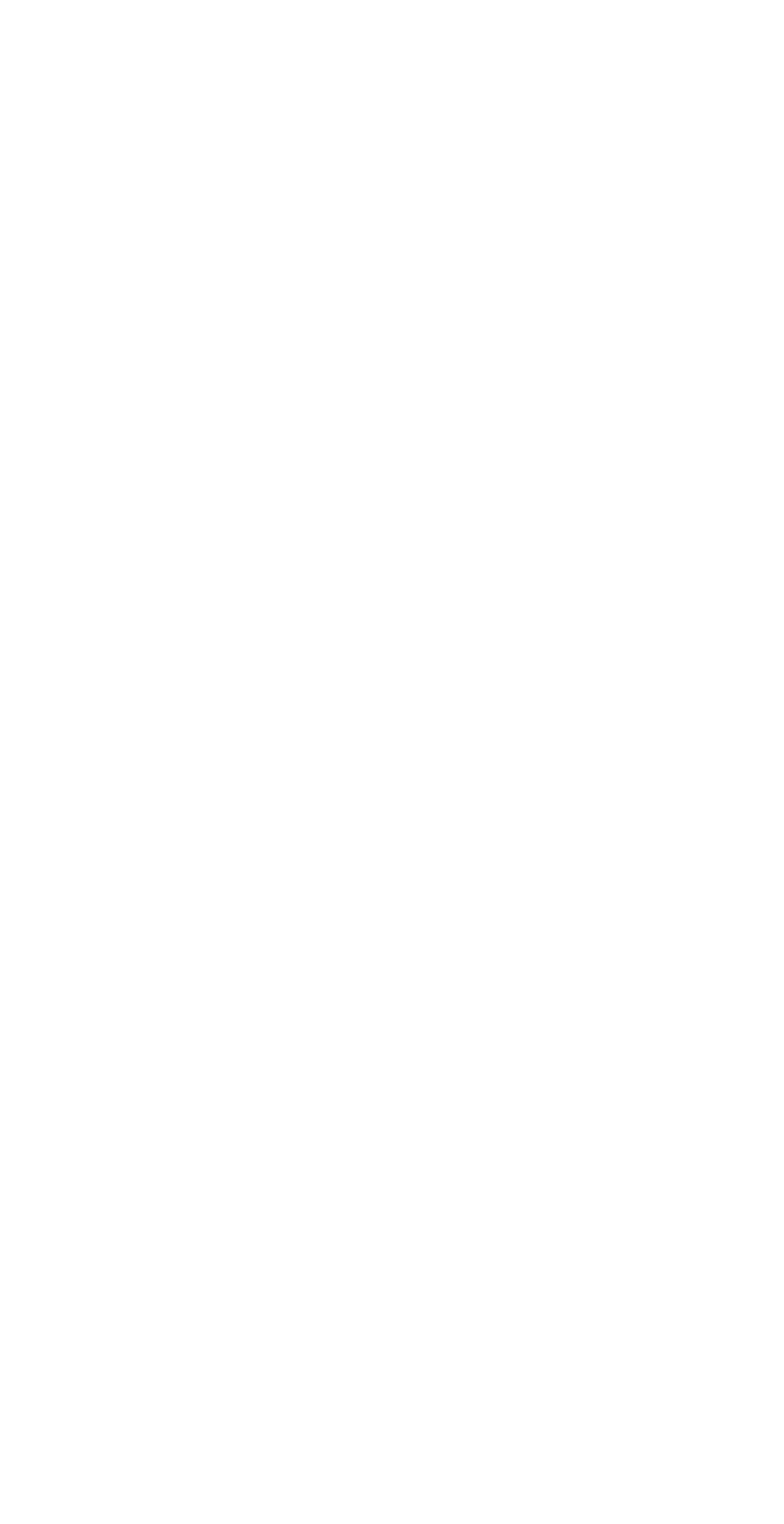What is the topic of the Bible study?
Please give a detailed answer to the question using the information shown in the image.

The topic of the Bible study can be determined by looking at the headings on the webpage, specifically the one that says '144,000 & the Great Multitude Bible Study (PDF)'. This suggests that the Bible study is focused on the topic of 144,000 and the Great Multitude.